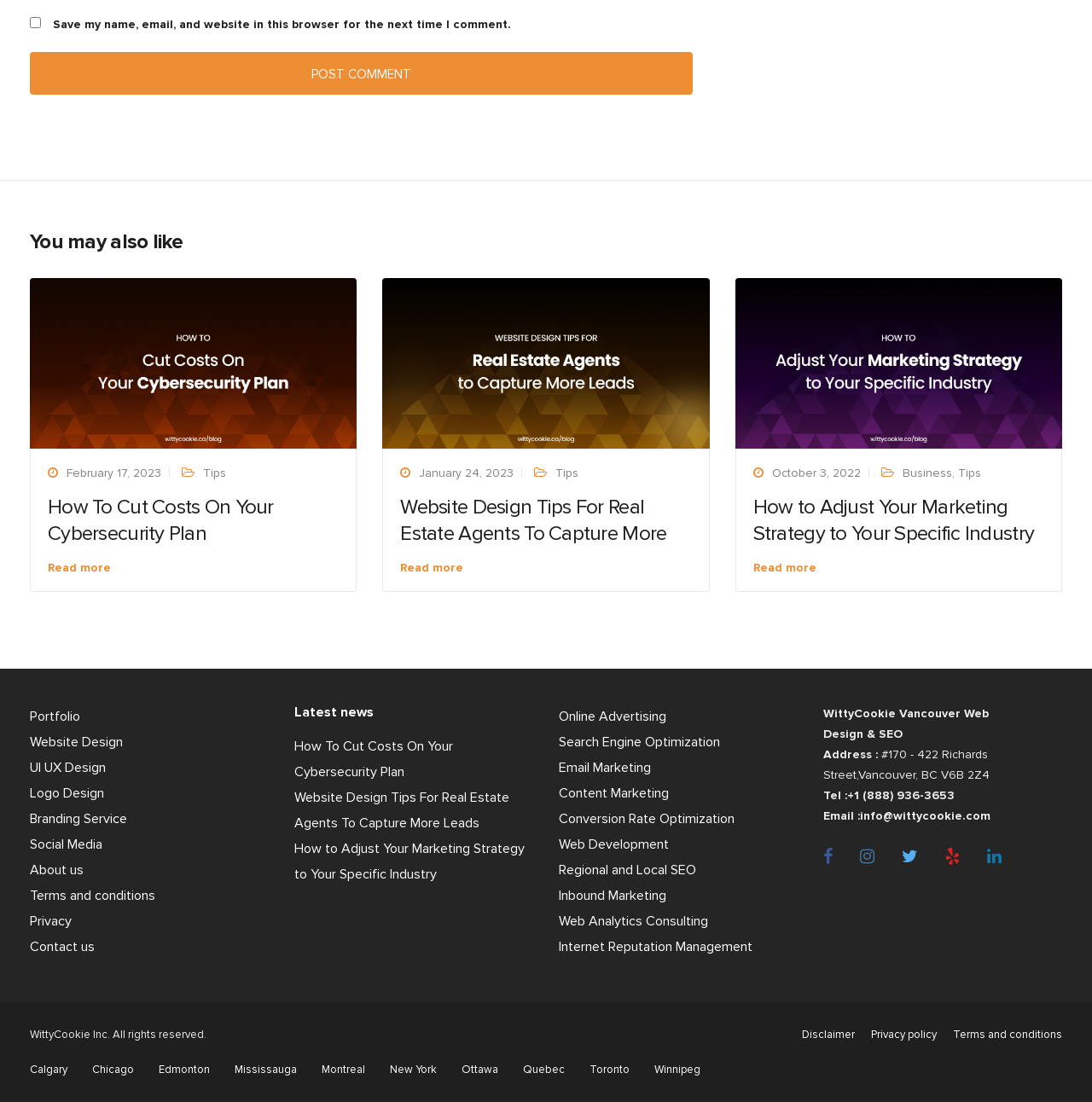Answer succinctly with a single word or phrase:
How many links are listed under 'Services'?

9